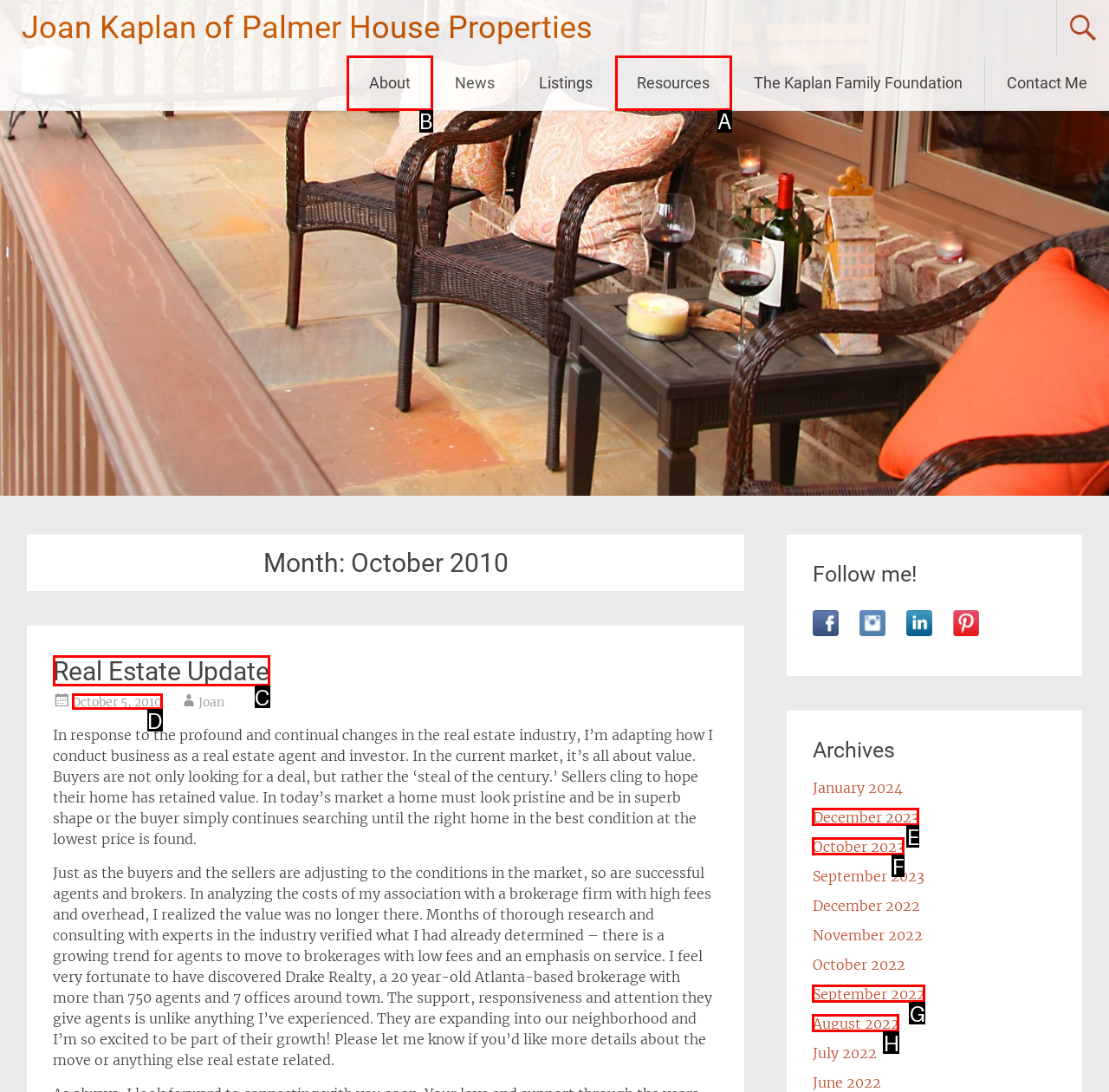Select the HTML element that should be clicked to accomplish the task: Click on 'About' link Reply with the corresponding letter of the option.

B